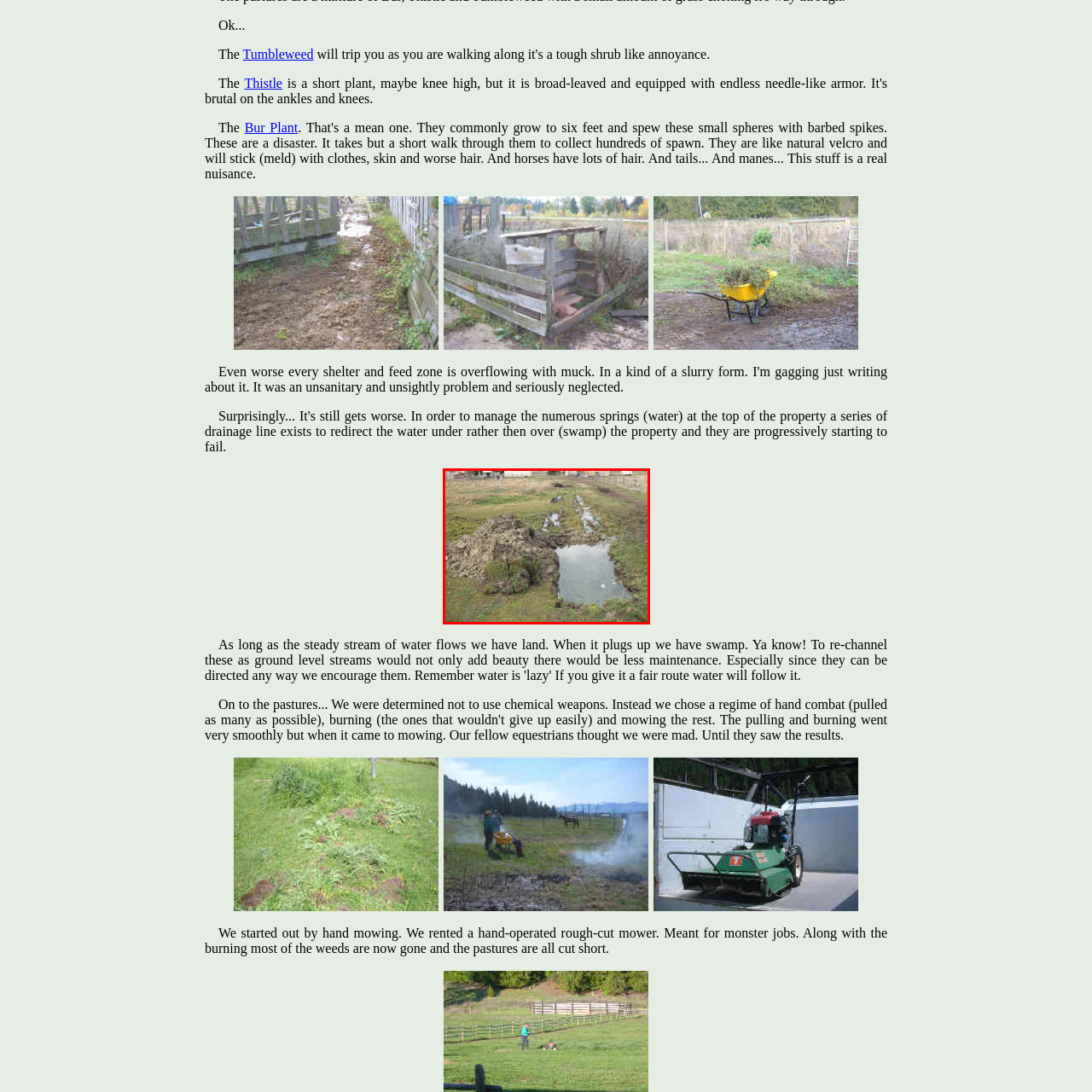Look at the region marked by the red box and describe it extensively.

The image depicts a disturbed area of pasture land, showcasing a muddy expanse with standing water and a small mound of earth. The water is pooled in a shallow depression surrounded by patches of grass and soil, indicating possible drainage issues or recent rainfall. In the background, remnants of a fence or structures can be seen, suggesting this area is part of a larger agricultural setting. This visual representation highlights the impact of pasture flooding, which can affect grass growth and overall pasture health. The image serves as a visual reference for understanding the challenges faced in maintaining pastures.